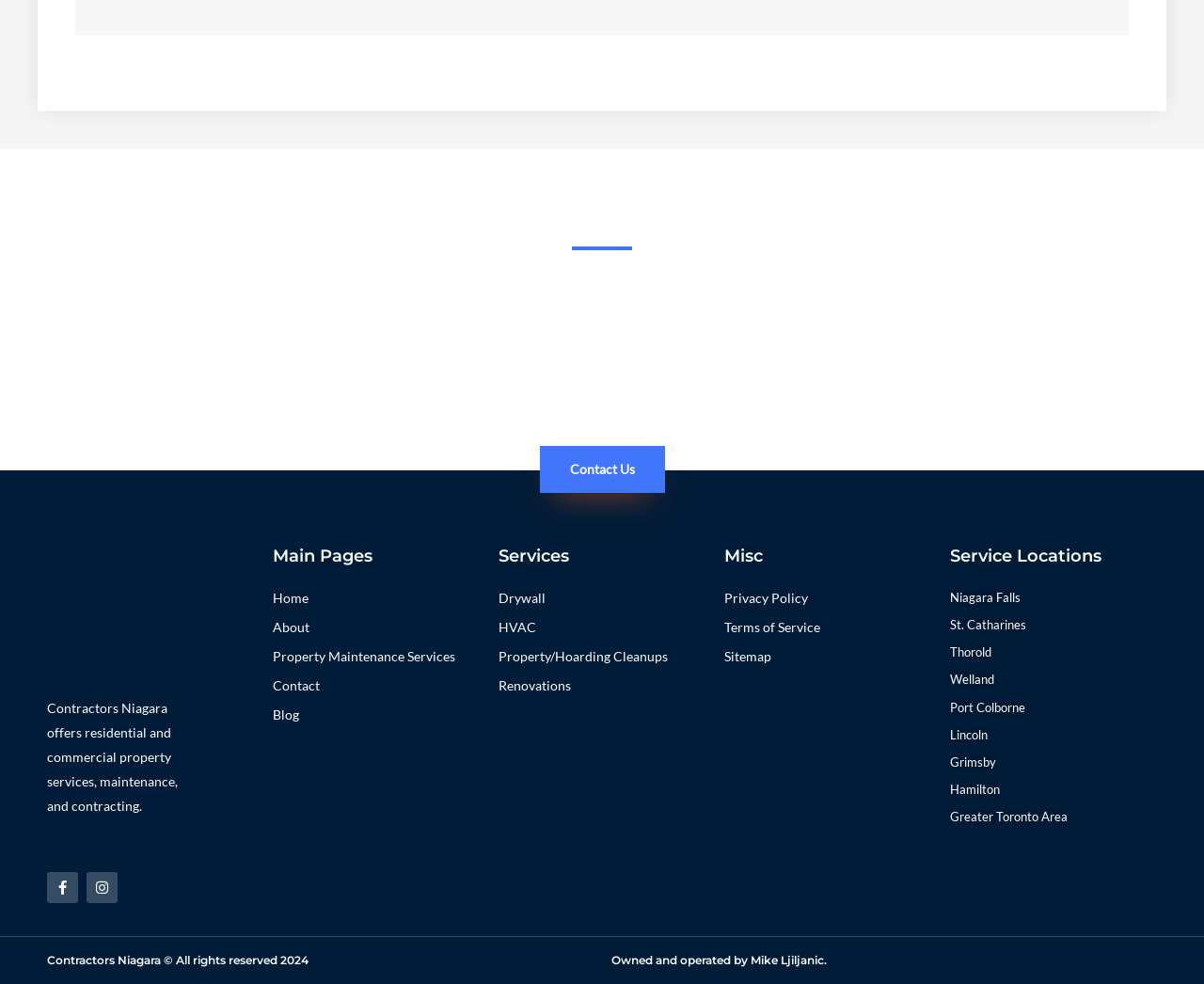Please reply to the following question with a single word or a short phrase:
What services do they offer?

Drywall, HVAC, etc.